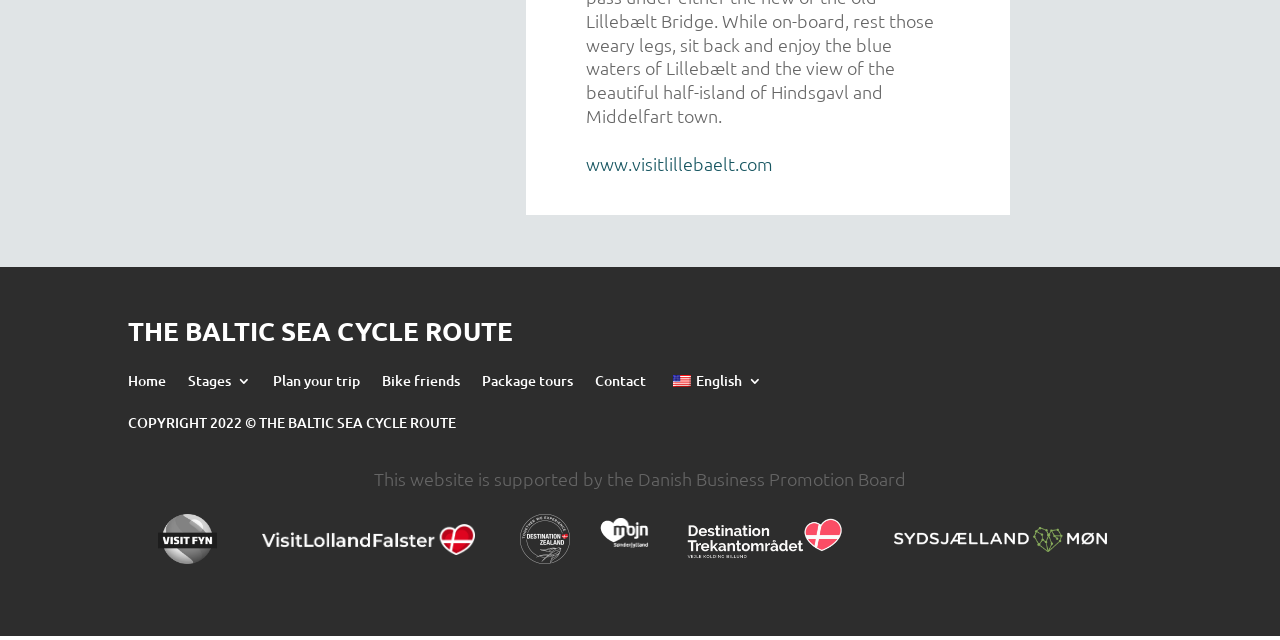Bounding box coordinates should be in the format (top-left x, top-left y, bottom-right x, bottom-right y) and all values should be floating point numbers between 0 and 1. Determine the bounding box coordinate for the UI element described as: Package tours

[0.377, 0.571, 0.448, 0.606]